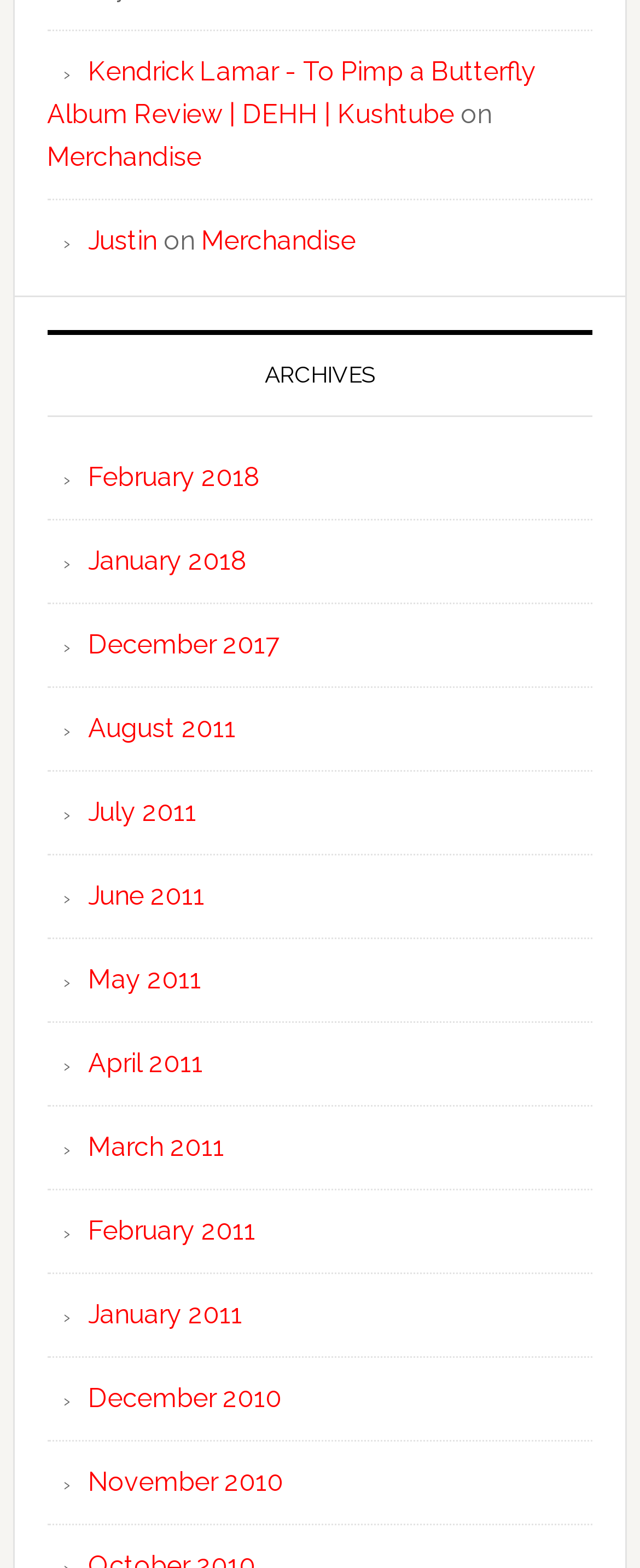What is the album being reviewed?
Could you give a comprehensive explanation in response to this question?

The first link on the webpage has the text 'Kendrick Lamar - To Pimp a Butterfly Album Review', which suggests that the album being reviewed is 'To Pimp a Butterfly' by Kendrick Lamar.